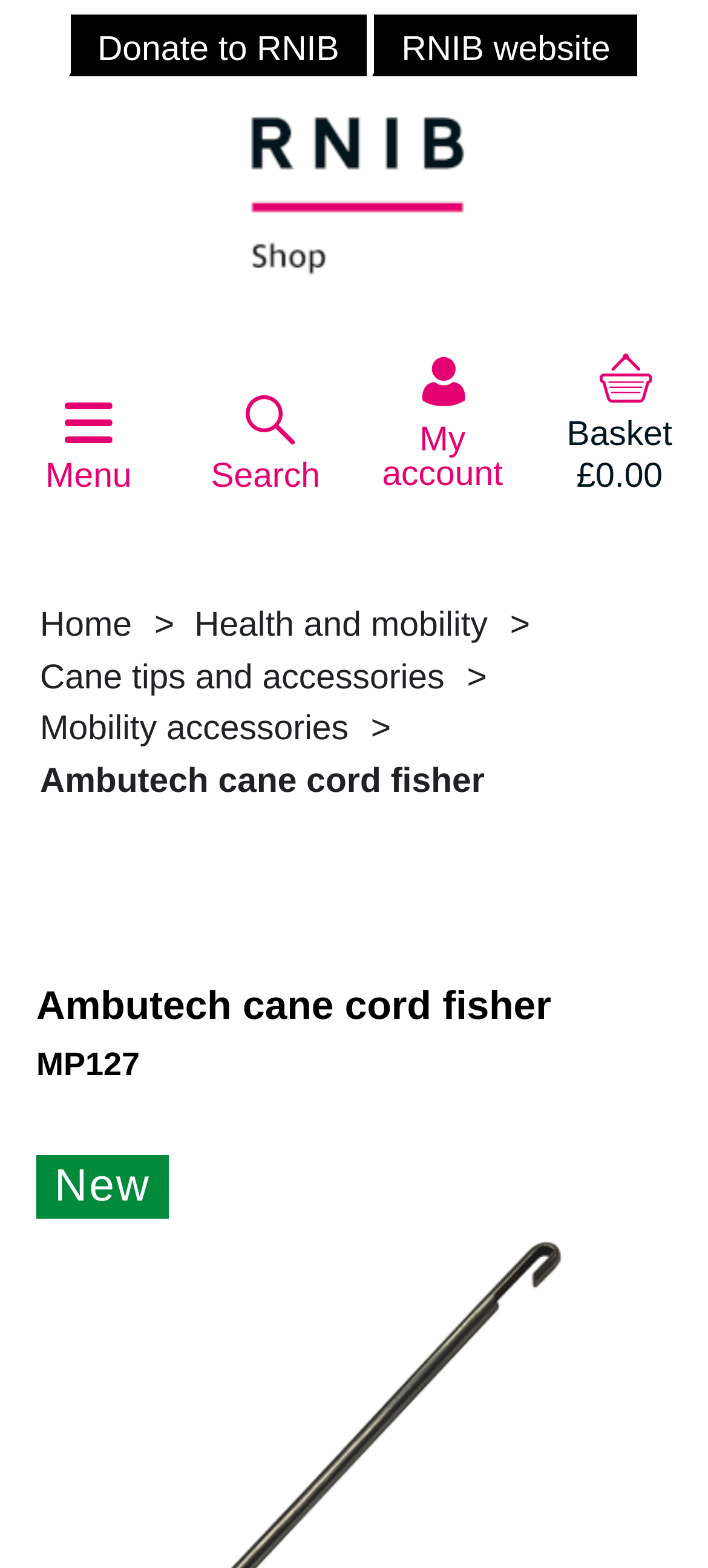Please identify the bounding box coordinates of the clickable region that I should interact with to perform the following instruction: "Go to RNIB website". The coordinates should be expressed as four float numbers between 0 and 1, i.e., [left, top, right, bottom].

[0.526, 0.009, 0.901, 0.049]